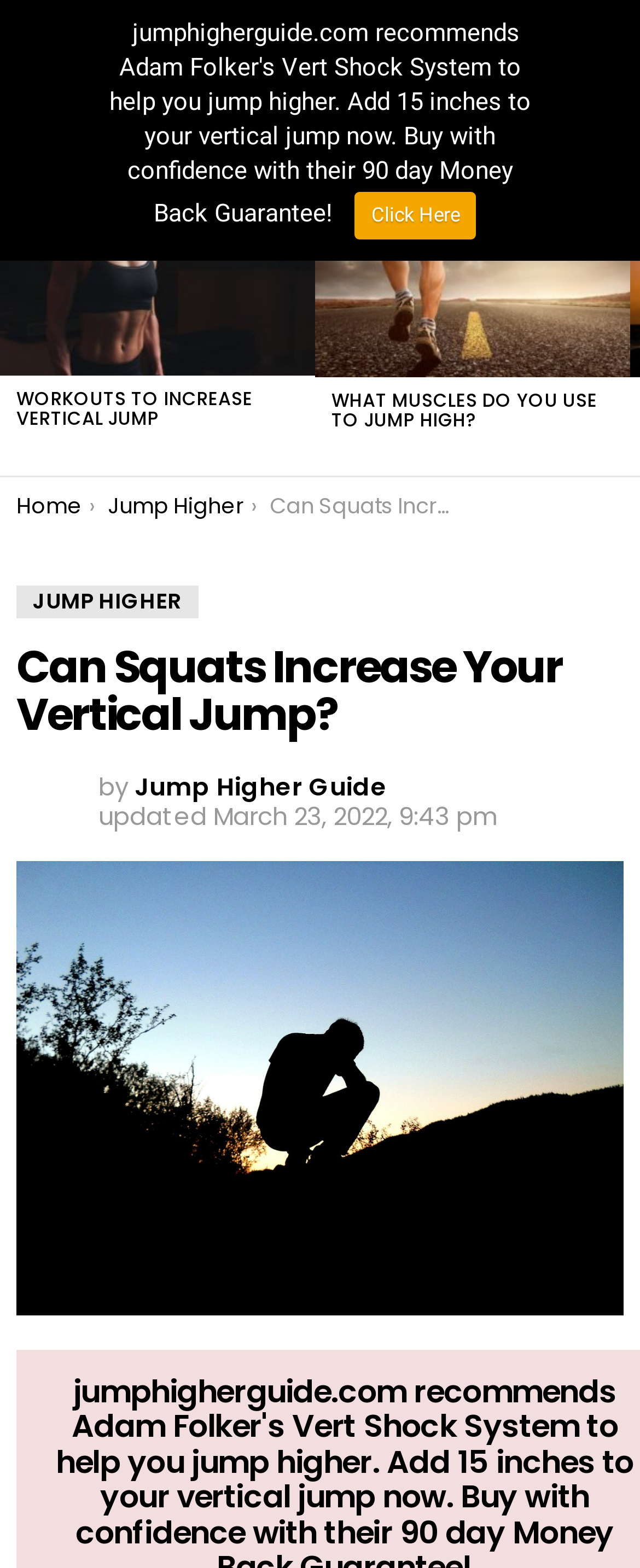Please locate the bounding box coordinates of the element that should be clicked to complete the given instruction: "Search for something".

[0.892, 0.052, 0.974, 0.104]